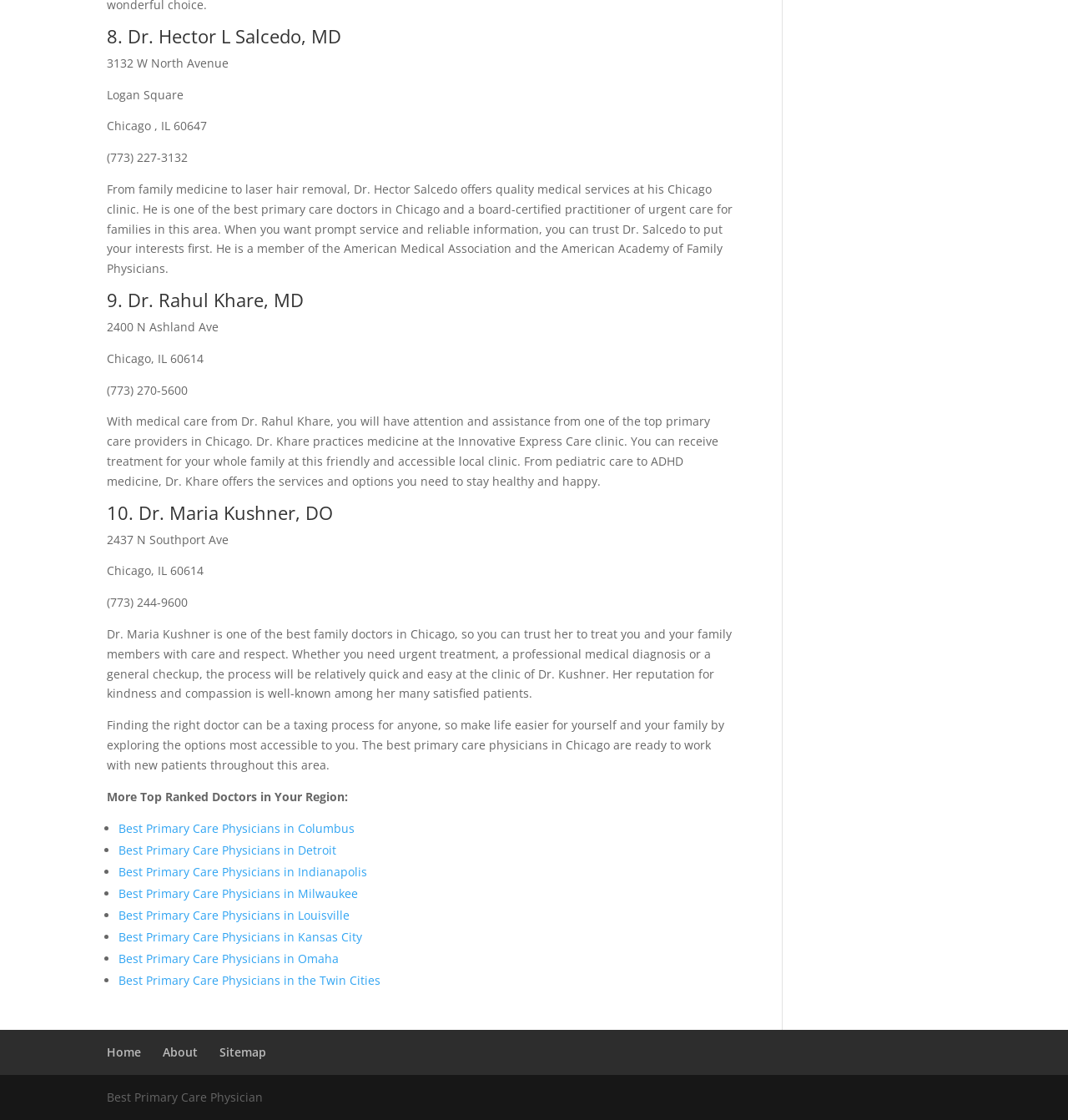Please determine the bounding box coordinates of the area that needs to be clicked to complete this task: 'View Dr. Rahul Khare, MD's profile'. The coordinates must be four float numbers between 0 and 1, formatted as [left, top, right, bottom].

[0.1, 0.256, 0.284, 0.279]